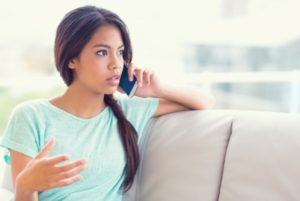Create an extensive caption that includes all significant details of the image.

The image depicts a young woman sitting comfortably on a light-colored sofa, engaged in a phone conversation. She appears pensive and attentive, showcasing an expression that suggests she may be discussing something significant or emotional. Her long hair is styled in a loose braid, and she wears a casual, light blue top that complements the relaxed atmosphere of the setting. The soft, natural light coming from the room creates an inviting ambiance, enhancing the sense of intimacy in her conversation. This moment reflects a personal connection, as she gestures with her hand, emphasizing her words or expressing her feelings during the call.